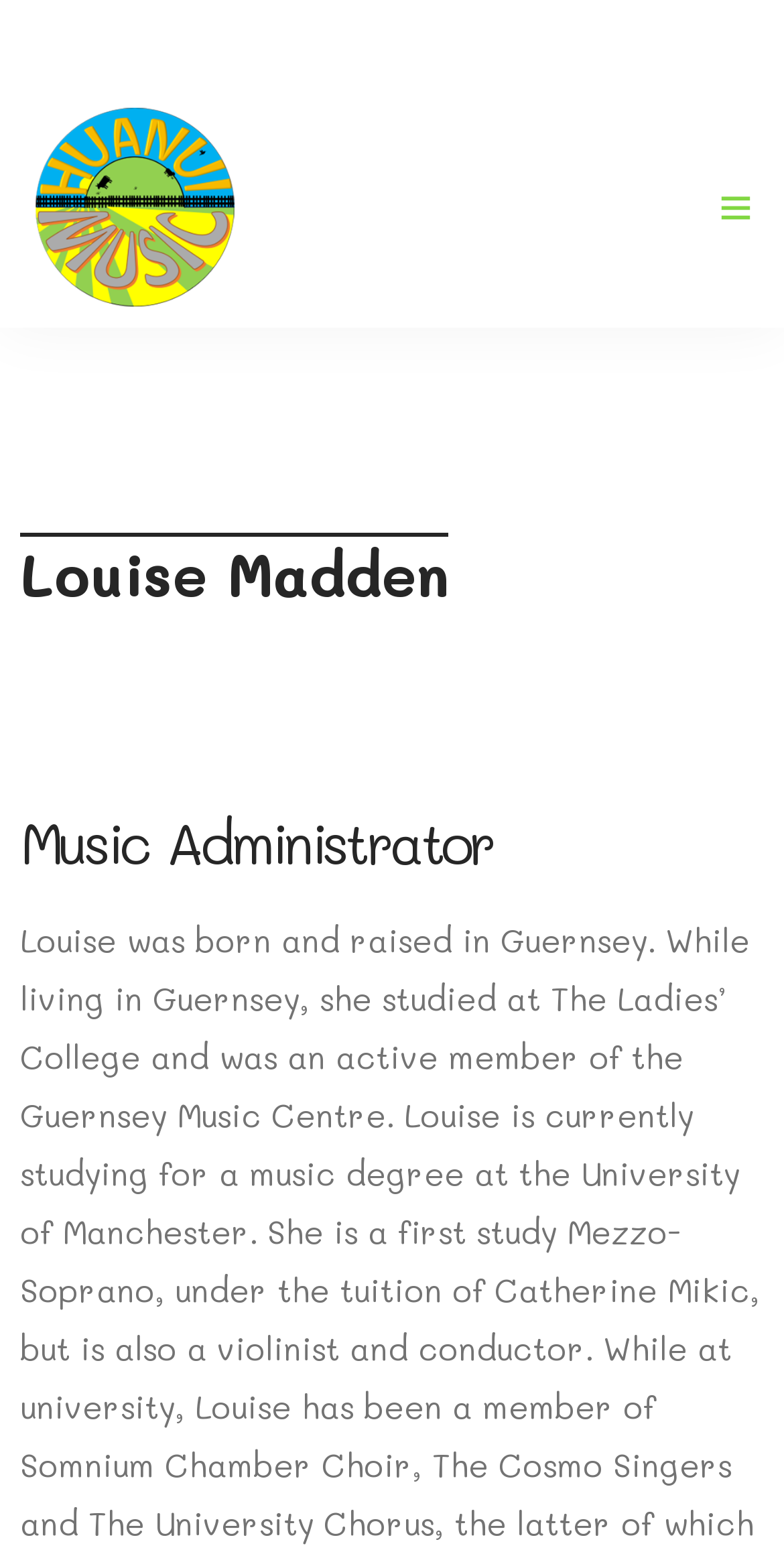Identify the bounding box coordinates for the UI element described as: "Home".

[0.0, 0.211, 1.0, 0.275]